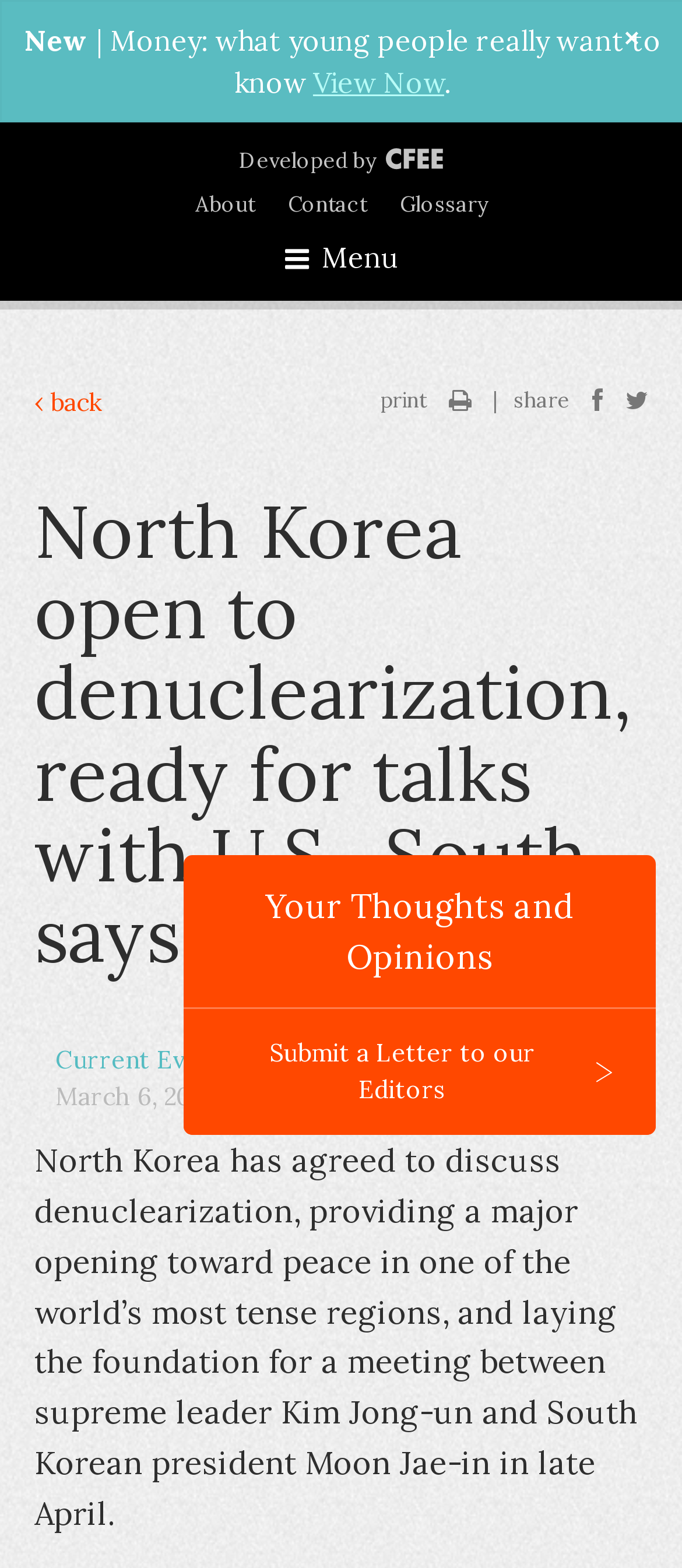Identify the bounding box coordinates of the element that should be clicked to fulfill this task: "View current events". The coordinates should be provided as four float numbers between 0 and 1, i.e., [left, top, right, bottom].

[0.081, 0.666, 0.355, 0.686]